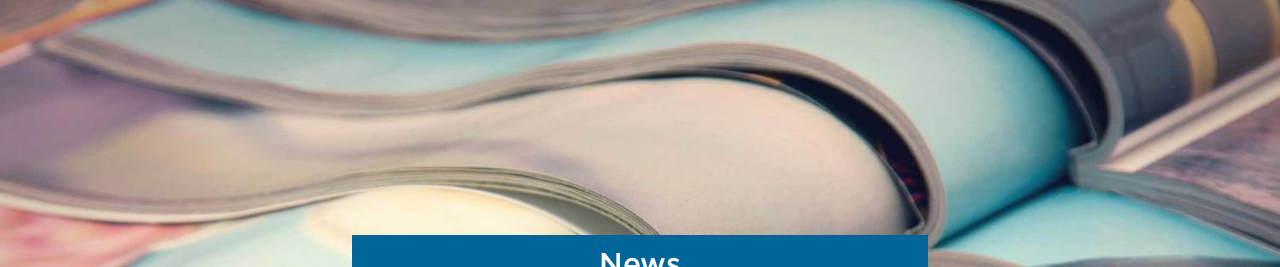Detail the scene shown in the image extensively.

The image showcases an assortment of brightly colored magazine pages, elegantly fanned out, creating a visually appealing display. At the bottom of the composition, a bold blue banner prominently features the word "News," indicating the section of the webpage dedicated to recent updates and announcements. This image serves as a captivating header for the news category on the Koley Jessen website, emphasizing the firm’s commitment to sharing important information and highlights related to its activities, including the selection of Jack Horgan for the AIM Institute’s Advanced Tech Leadership Academy.